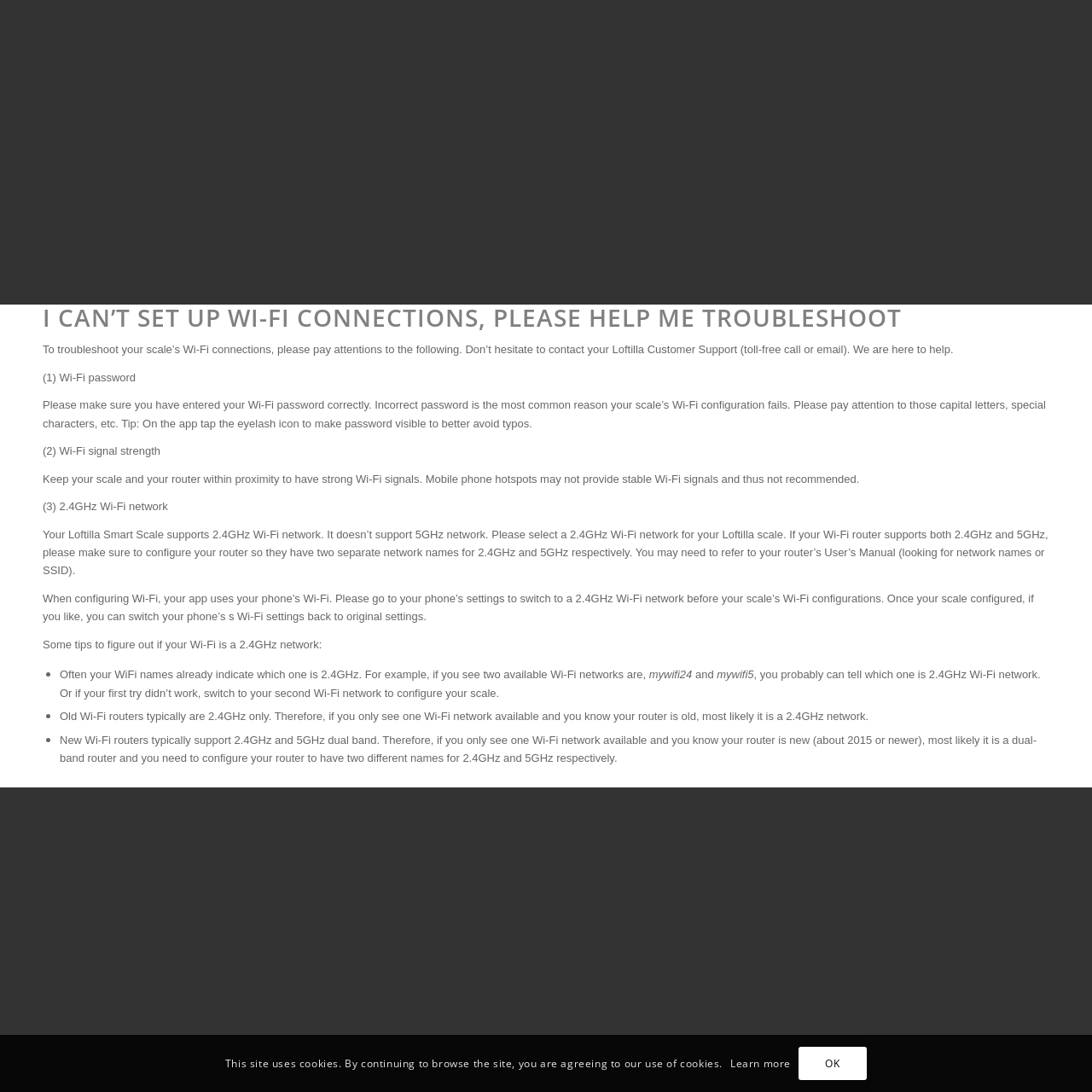Given the element description Learn more, predict the bounding box coordinates for the UI element in the webpage screenshot. The format should be (top-left x, top-left y, bottom-right x, bottom-right y), and the values should be between 0 and 1.

[0.669, 0.965, 0.724, 0.982]